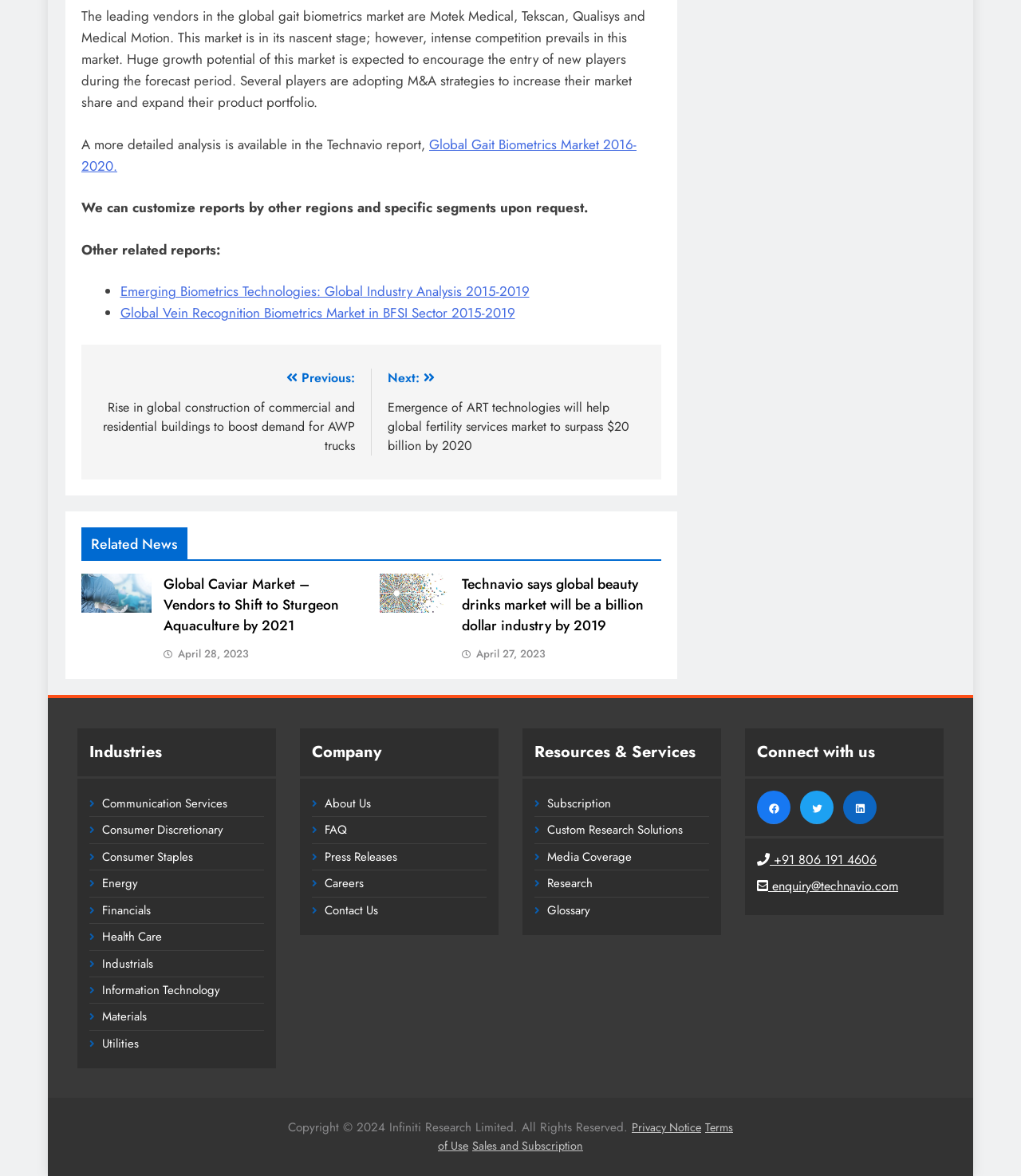How many industries are listed on the webpage?
Using the image, provide a concise answer in one word or a short phrase.

10